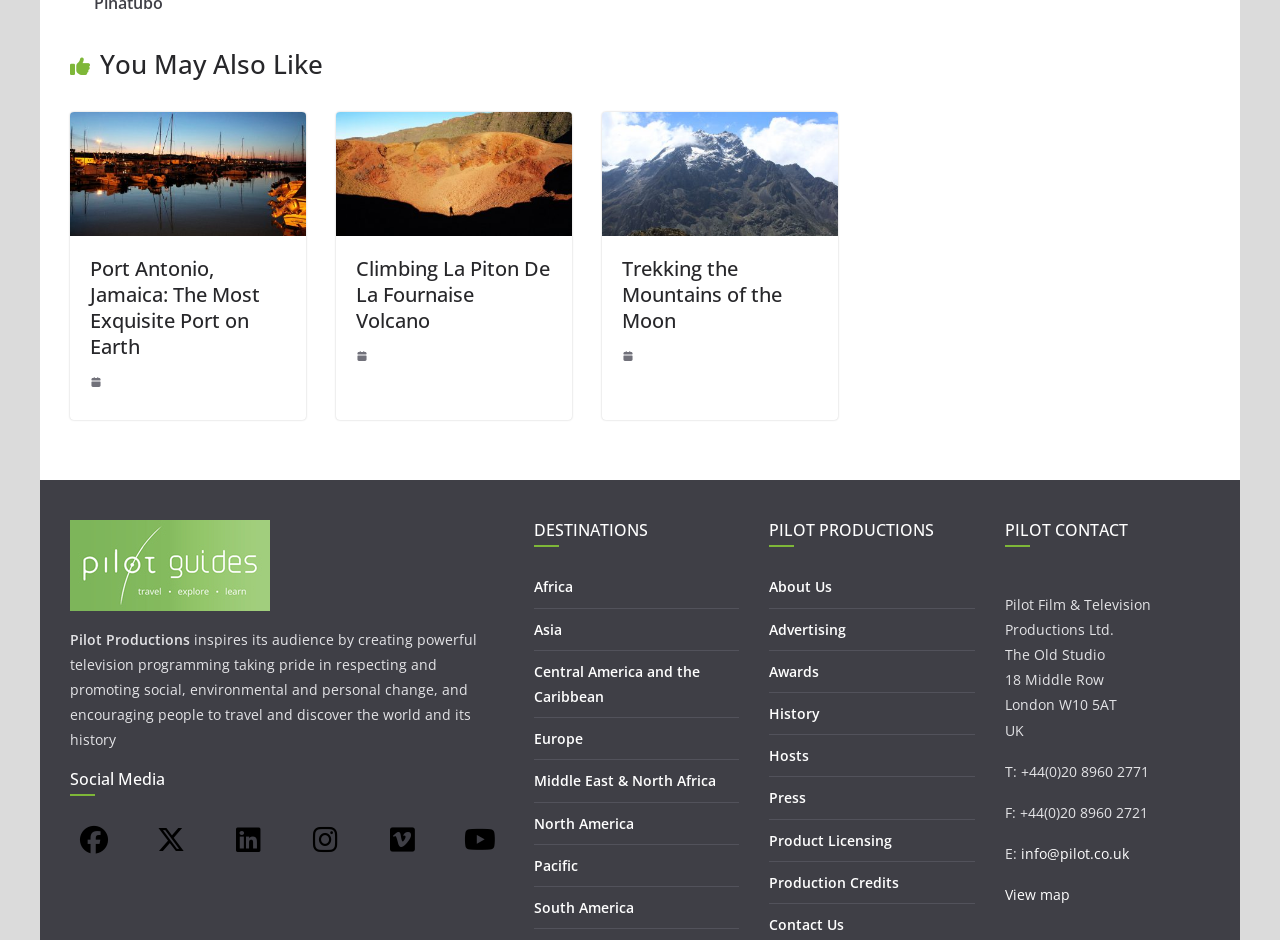How many social media links are there?
Please give a detailed and thorough answer to the question, covering all relevant points.

I counted the number of links under the 'Social Media' heading, which are six in total.